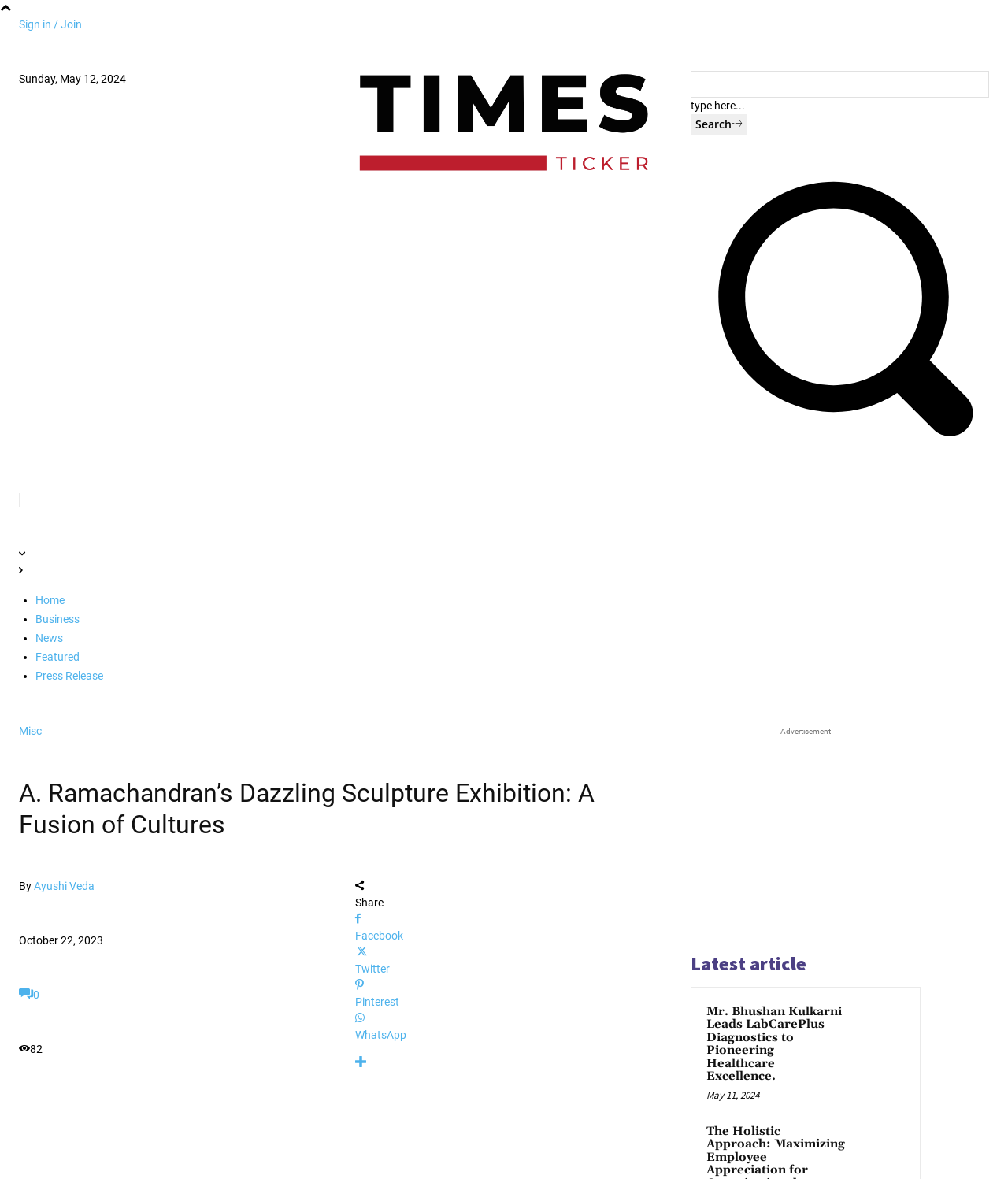What is the bounding box coordinate of the search button? Examine the screenshot and reply using just one word or a brief phrase.

[0.685, 0.097, 0.742, 0.114]